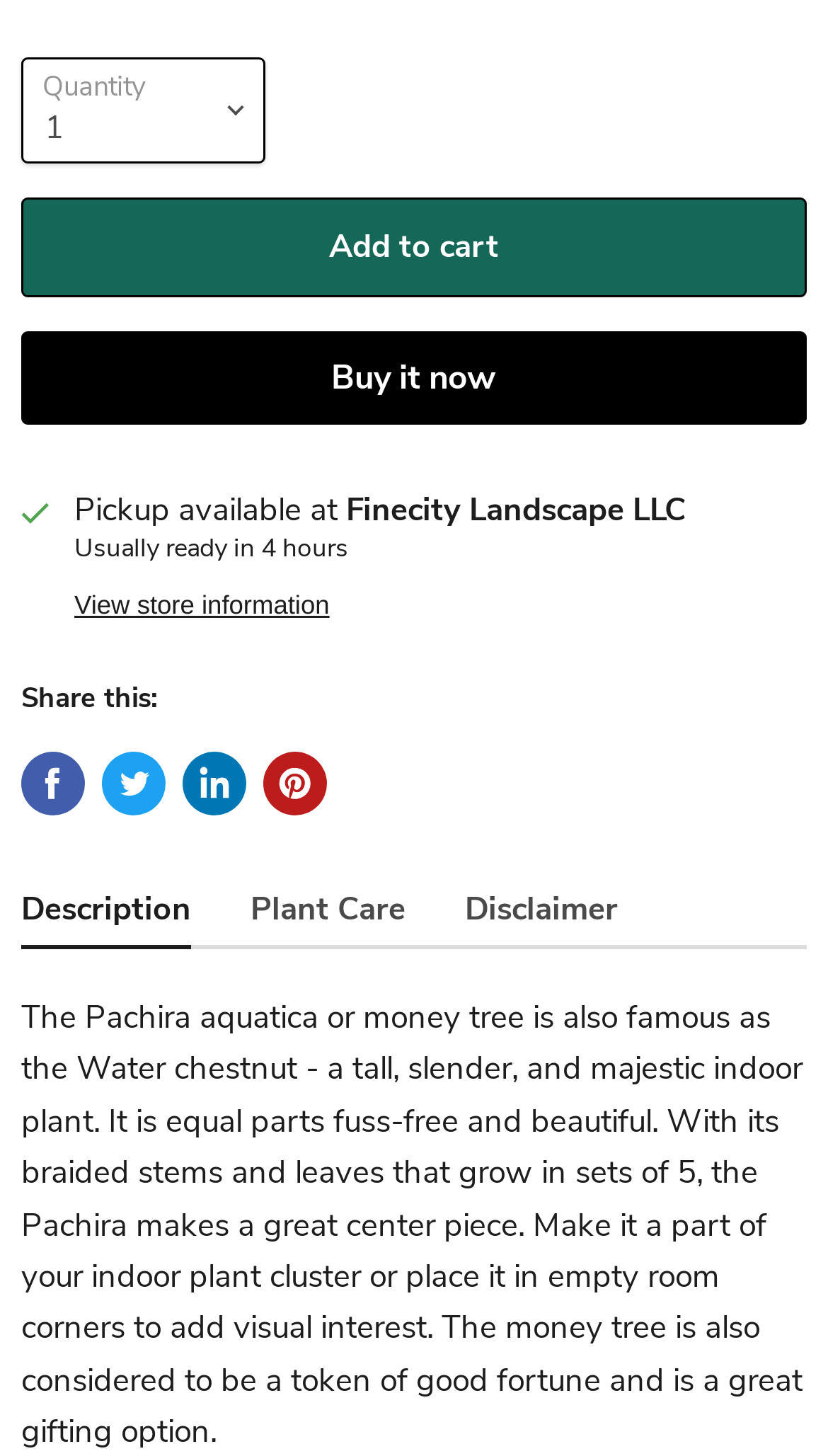Please respond to the question with a concise word or phrase:
What is the purpose of the 'Share this:' section?

To share on social media